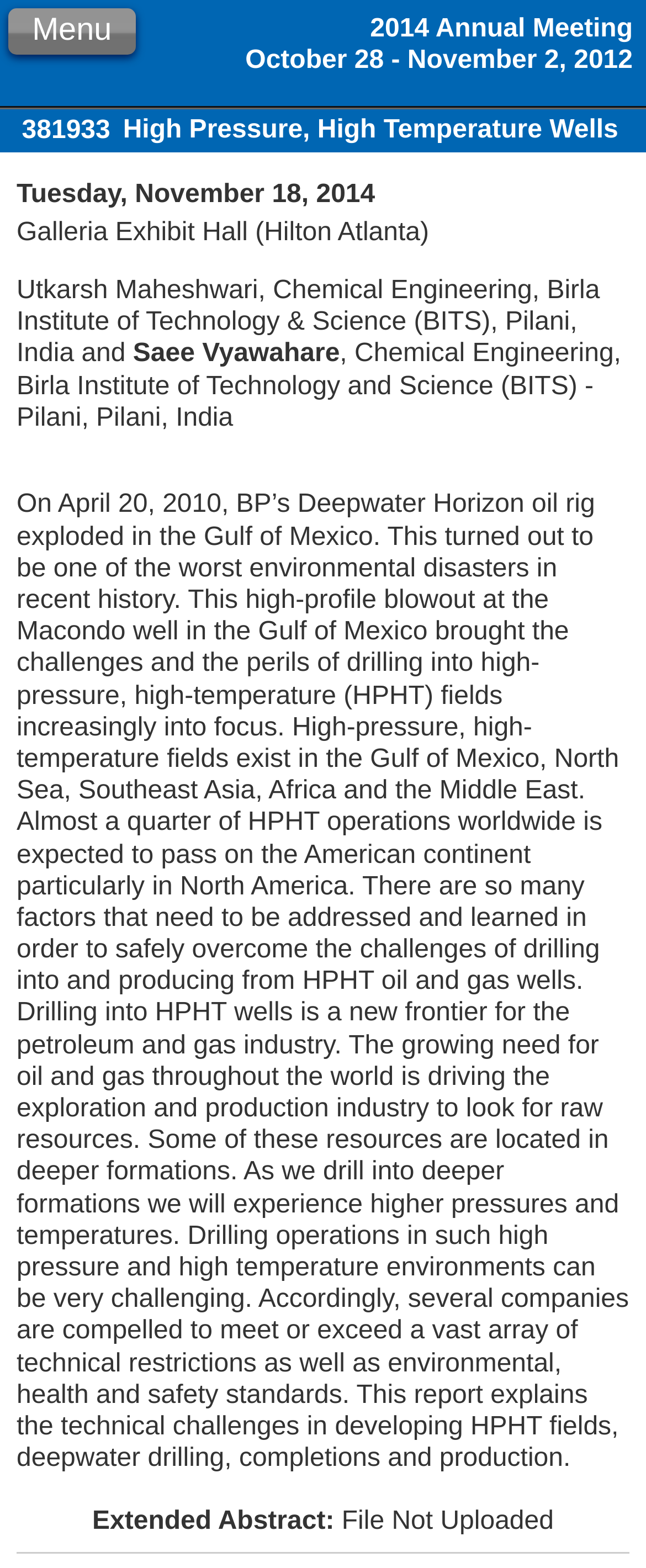Who is the author of the abstract?
Refer to the image and provide a one-word or short phrase answer.

Utkarsh Maheshwari and Saee Vyawahare